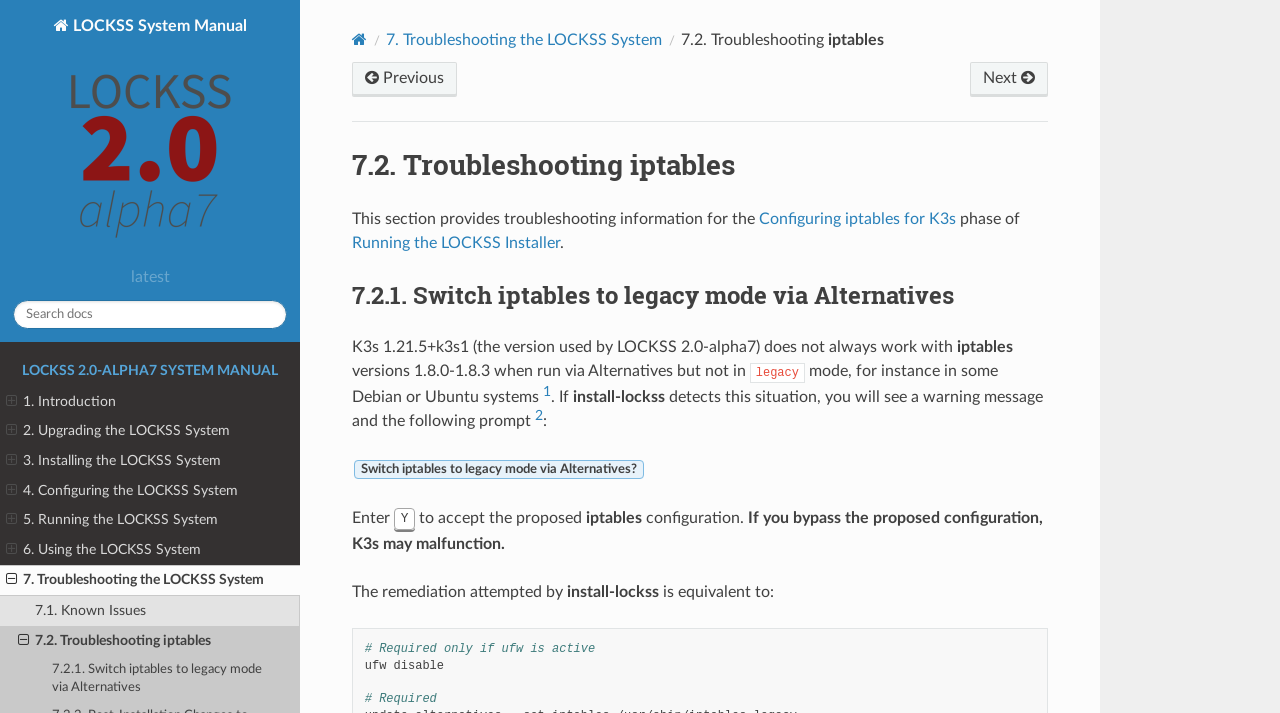Identify the bounding box coordinates of the region that should be clicked to execute the following instruction: "Search for documentation".

[0.01, 0.421, 0.224, 0.461]